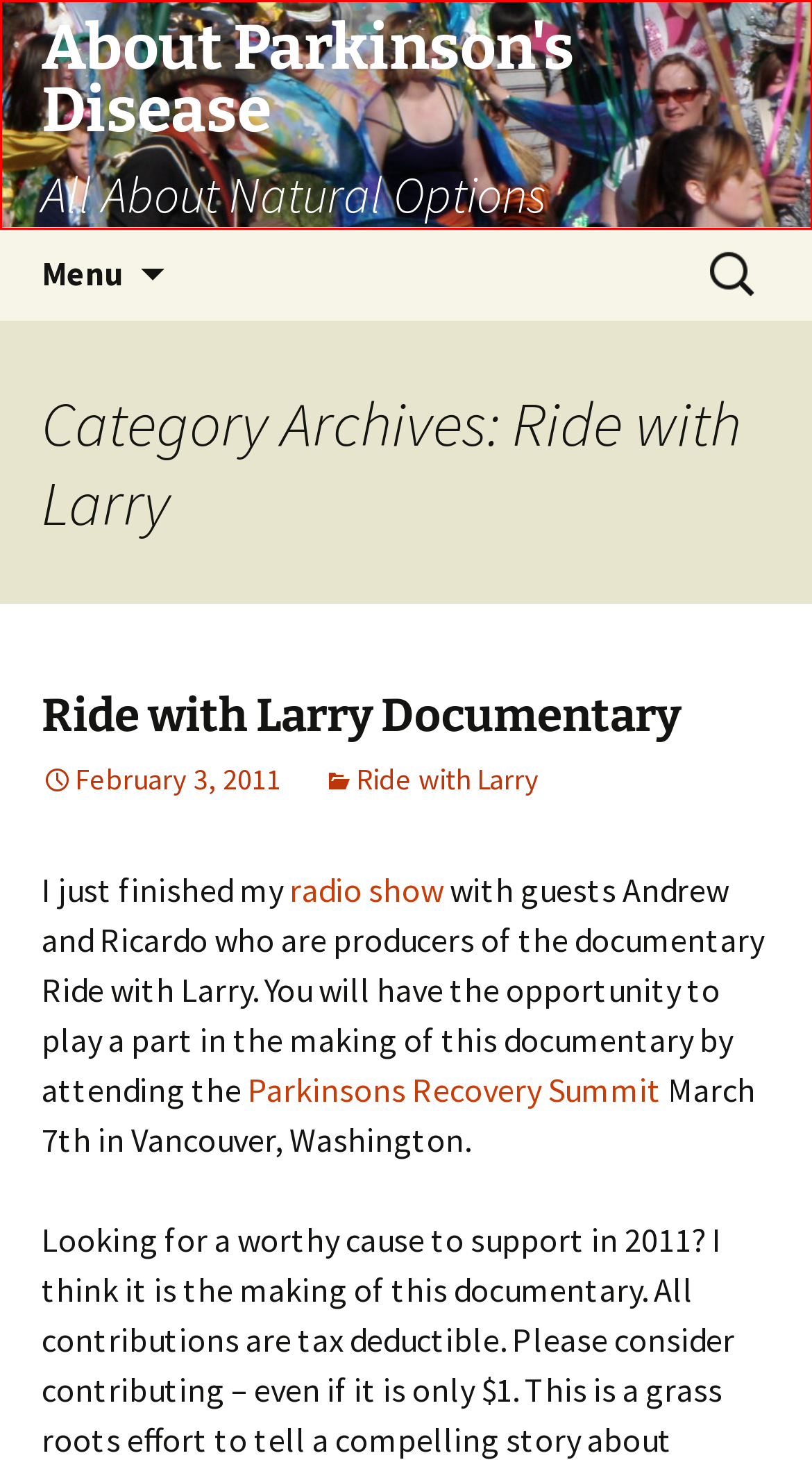Analyze the screenshot of a webpage with a red bounding box and select the webpage description that most accurately describes the new page resulting from clicking the element inside the red box. Here are the candidates:
A. low blood pressure Archives - About Parkinson's Disease
B. Natural Therapies for Parkinsons Disease
C. ME3 Archives - About Parkinson's Disease
D. All About Parkinsons
E. cramps Archives - About Parkinson's Disease
F. Eye Problems Archives - About Parkinson's Disease
G. compulsive behaviors Archives - About Parkinson's Disease
H. vibration therapy Archives - About Parkinson's Disease

D